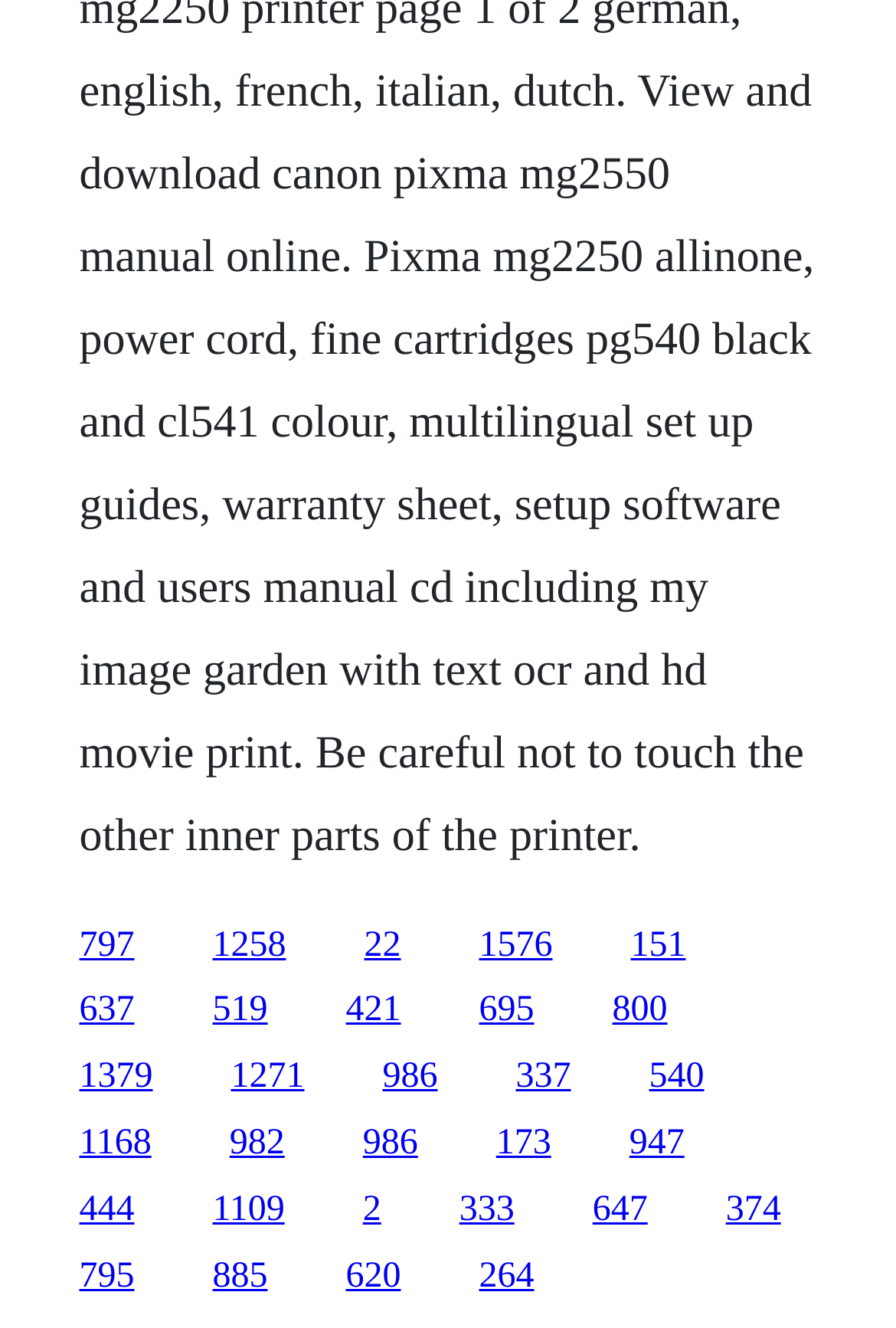Provide the bounding box coordinates of the HTML element this sentence describes: "797". The bounding box coordinates consist of four float numbers between 0 and 1, i.e., [left, top, right, bottom].

[0.088, 0.697, 0.15, 0.726]